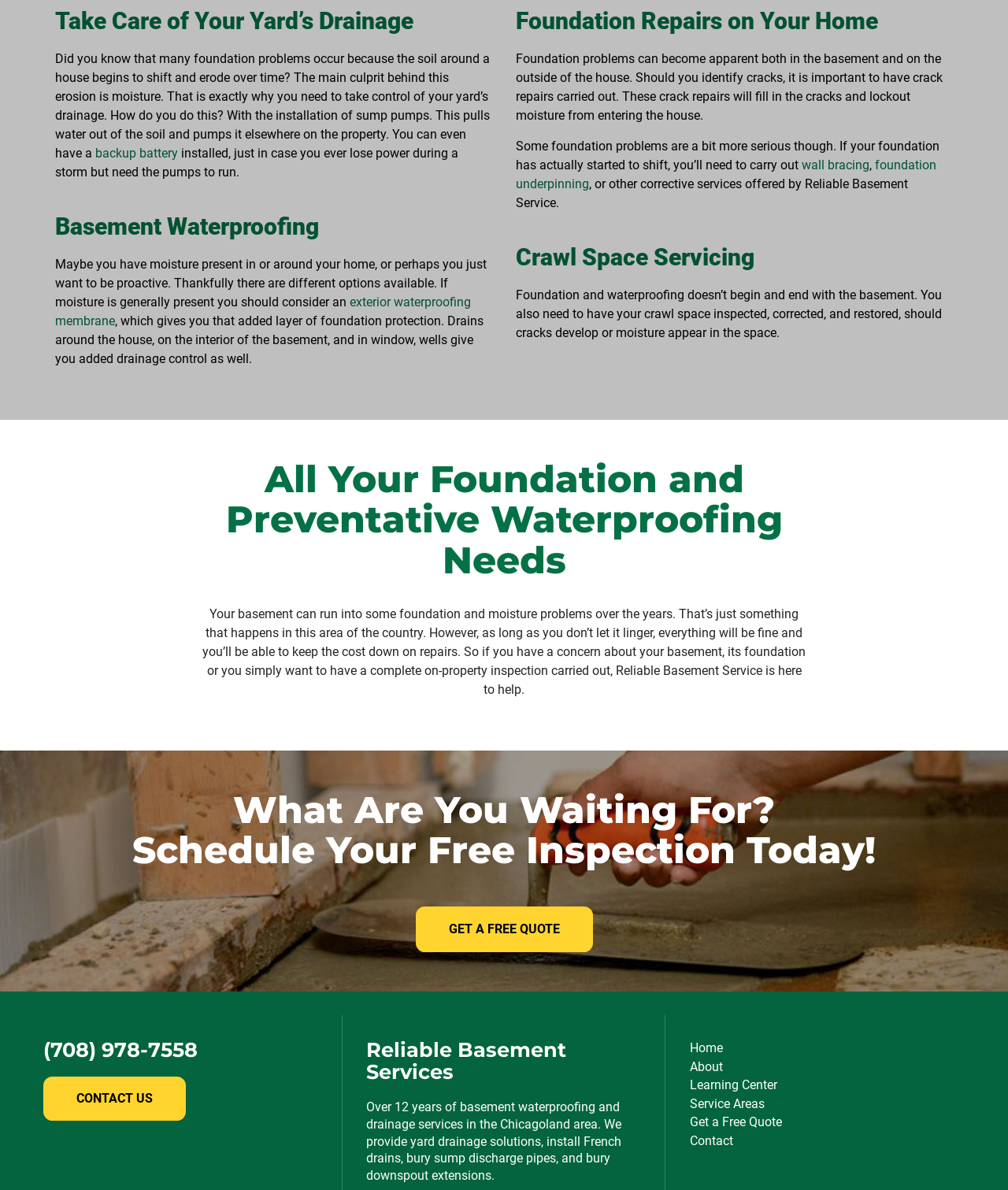What services are offered by Reliable Basement Service?
Using the image provided, answer with just one word or phrase.

Foundation repairs and waterproofing